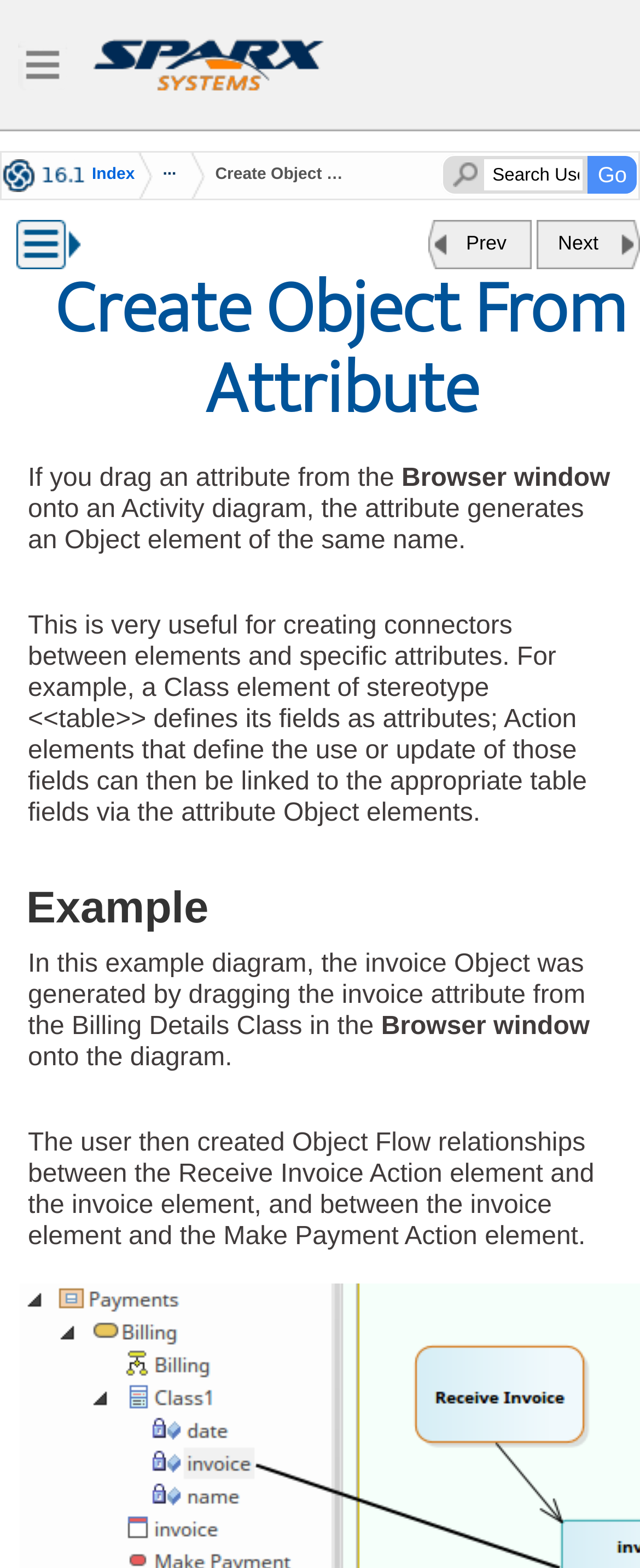Provide a one-word or one-phrase answer to the question:
What is the purpose of creating Object Flow relationships in the example?

Link elements to attributes